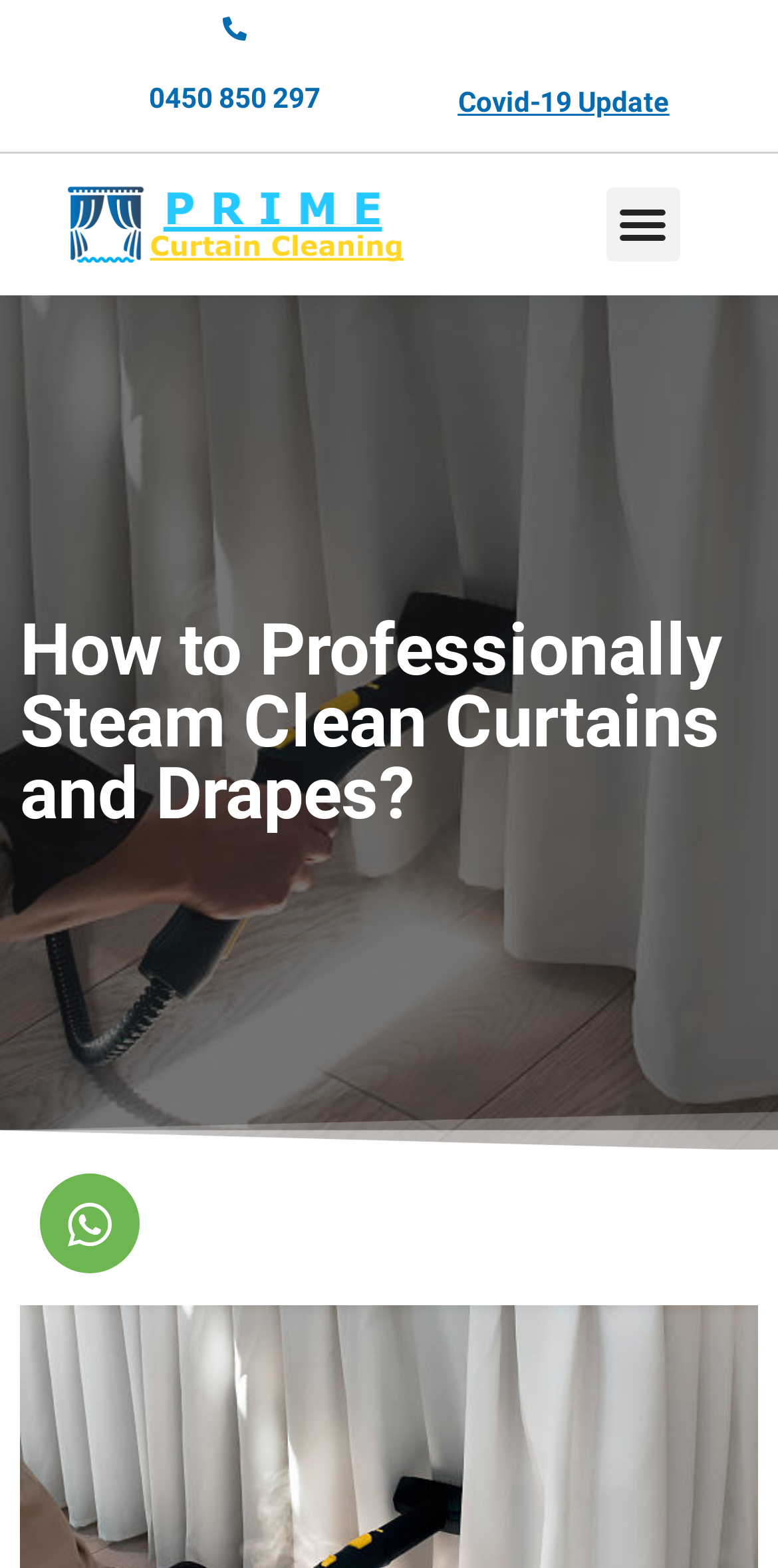Based on the element description "Covid-19 Update", predict the bounding box coordinates of the UI element.

[0.588, 0.054, 0.86, 0.074]